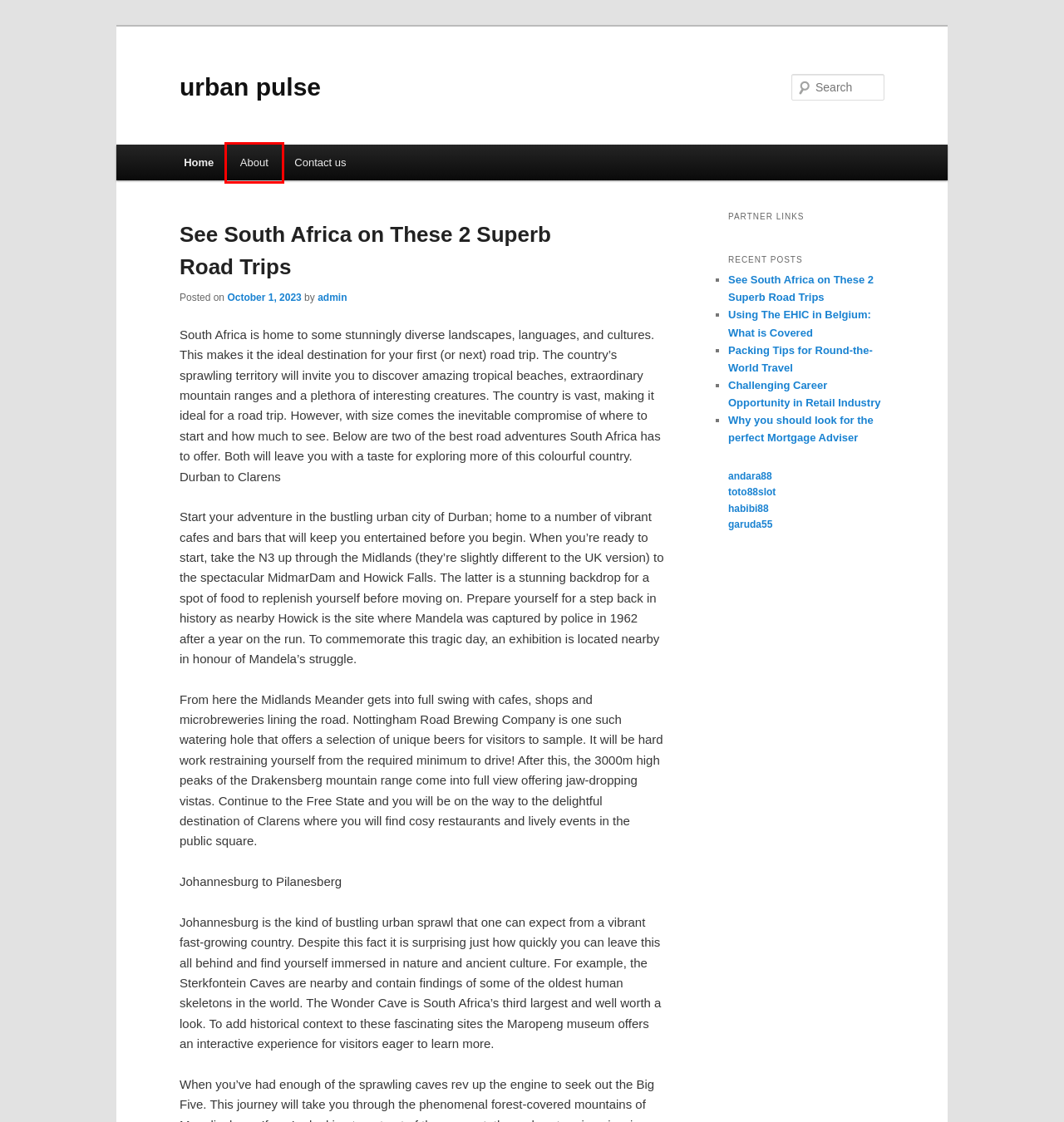Observe the provided screenshot of a webpage that has a red rectangle bounding box. Determine the webpage description that best matches the new webpage after clicking the element inside the red bounding box. Here are the candidates:
A. Using The EHIC in Belgium: What is Covered | urban pulse
B. See South Africa on These 2 Superb Road Trips | urban pulse
C. GARUDA55 | Situs Slot Terbesar Dan Gampang Maxwin Indonesia 2024
D. Packing Tips for Round-the-World Travel | urban pulse
E. Challenging Career Opportunity in Retail Industry | urban pulse
F. admin | urban pulse
G. Contact us | urban pulse
H. About | urban pulse

H